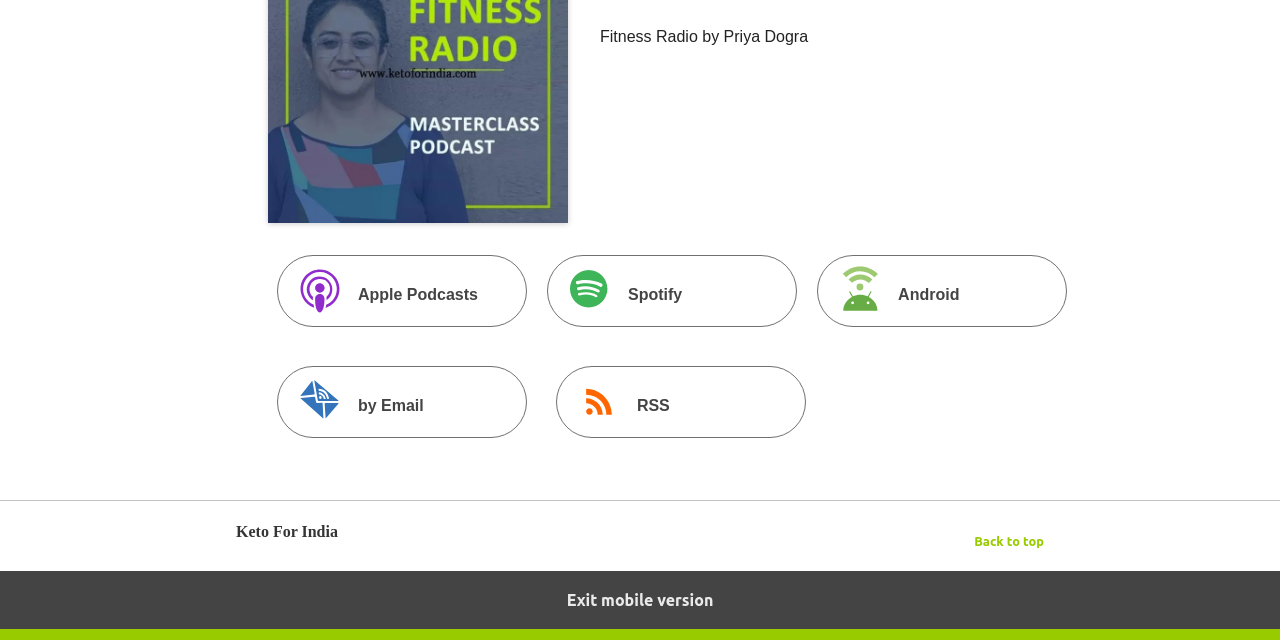Please predict the bounding box coordinates (top-left x, top-left y, bottom-right x, bottom-right y) for the UI element in the screenshot that fits the description: Exit mobile version

[0.0, 0.892, 1.0, 0.983]